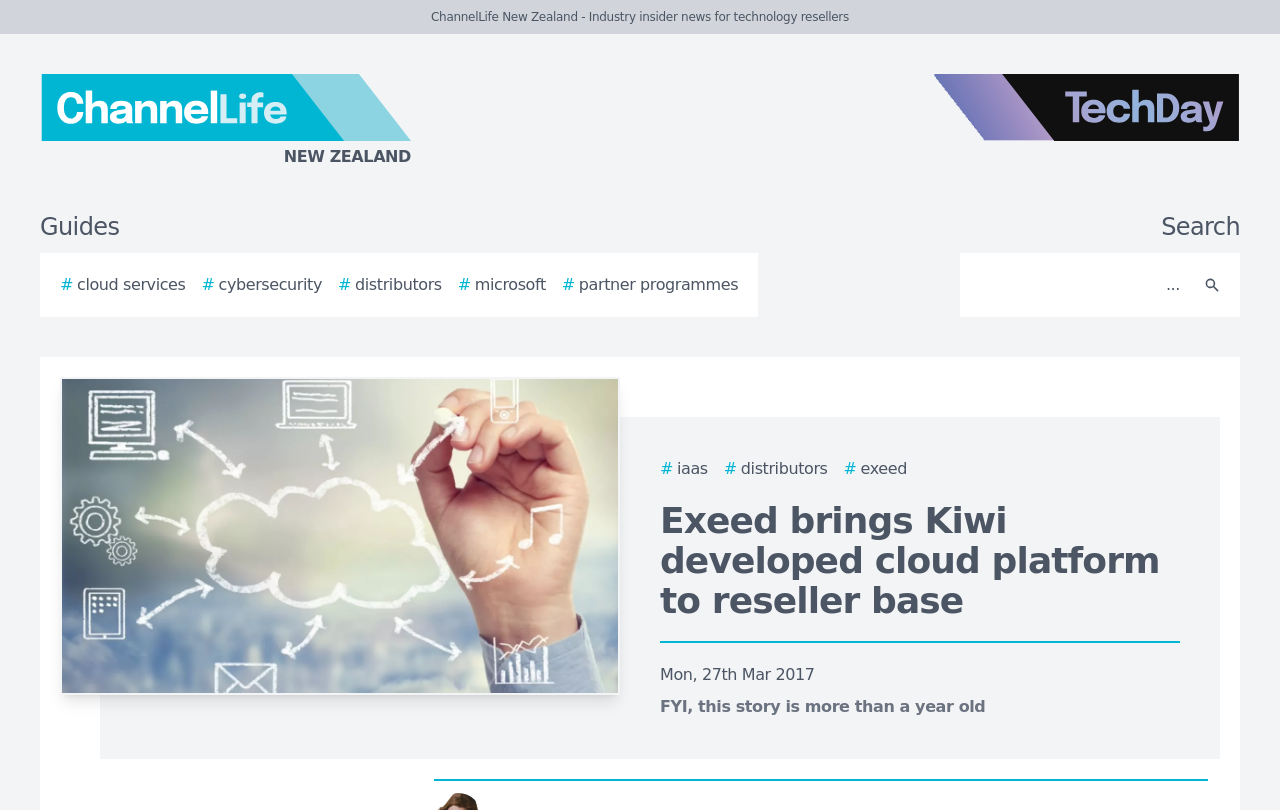Specify the bounding box coordinates of the area to click in order to follow the given instruction: "Click the Exeed link."

[0.659, 0.564, 0.709, 0.594]